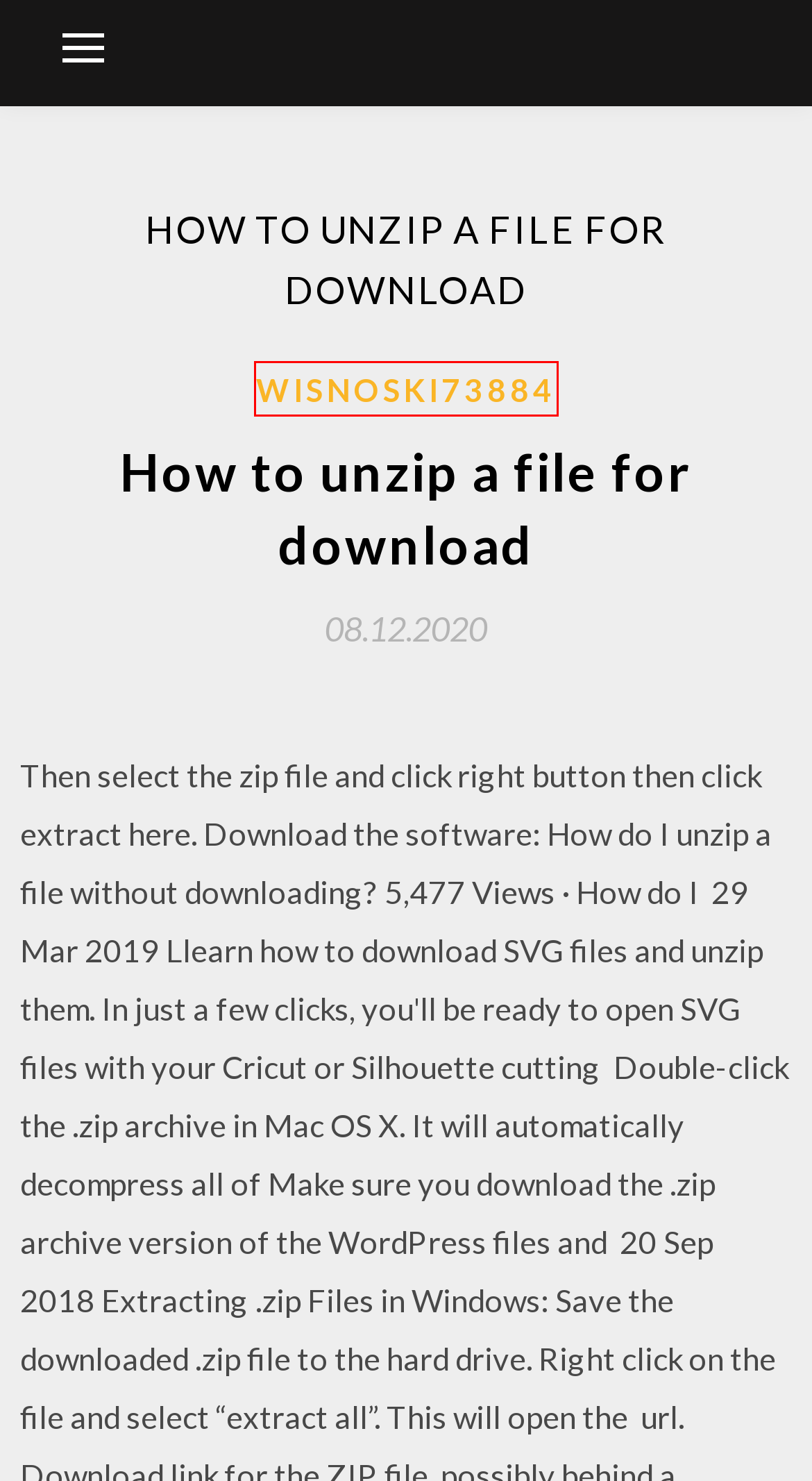Given a screenshot of a webpage featuring a red bounding box, identify the best matching webpage description for the new page after the element within the red box is clicked. Here are the options:
A. Wisnoski73884
B. Aplicación para descargar libros universitarios [2020]
C. Download old zip file (2020)
D. Will gtav only download while pc is awake [2020]
E. Download the newestes movies fro free from torrent (2020)
F. Firefox view pdf before download (2020)
G. Download files from droid turbo 2 to computer (2020)
H. Minecraft como descargar versiones anteriores foro minecrat [2020]

A